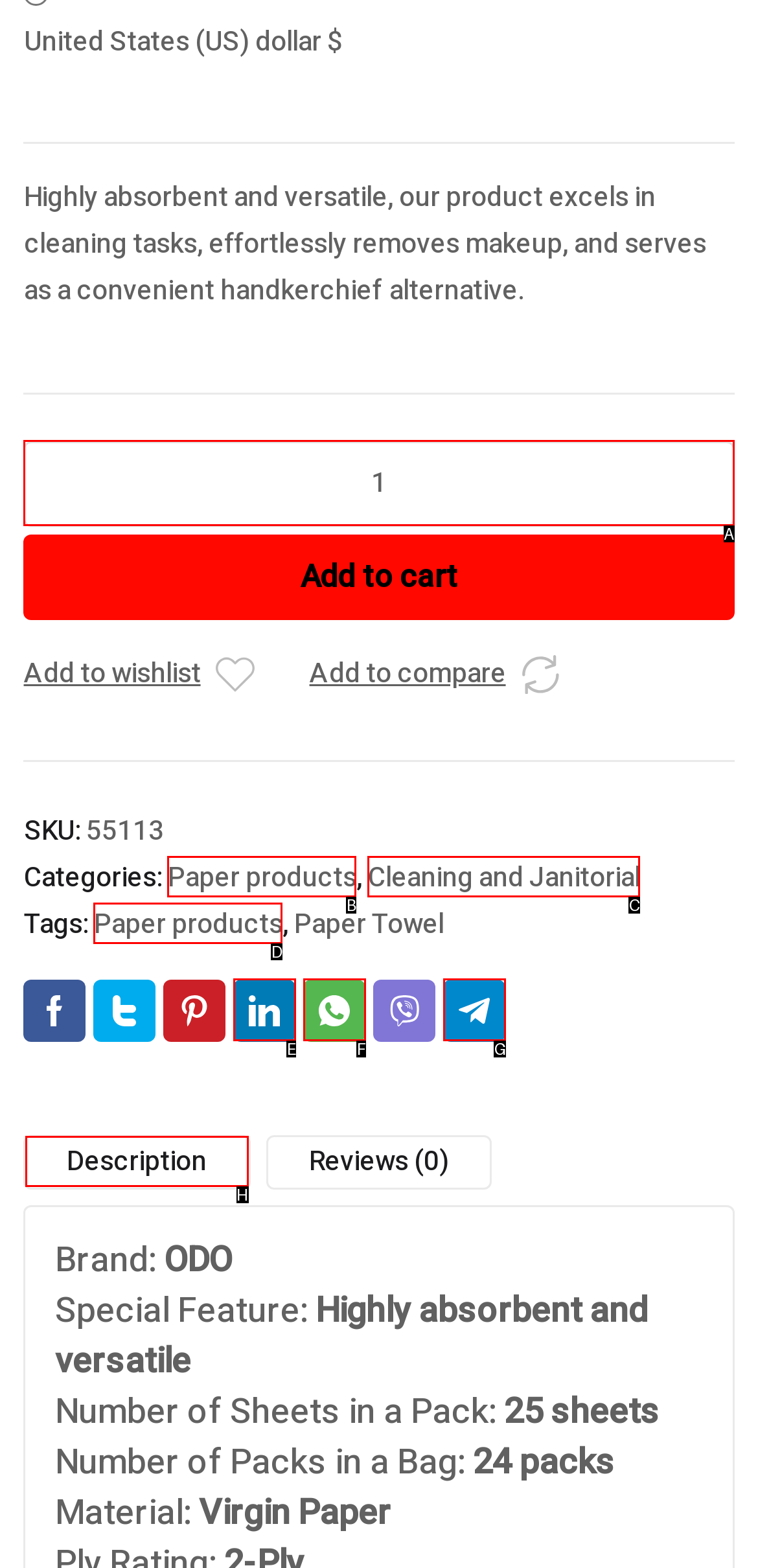Determine which HTML element fits the description: Description. Answer with the letter corresponding to the correct choice.

H